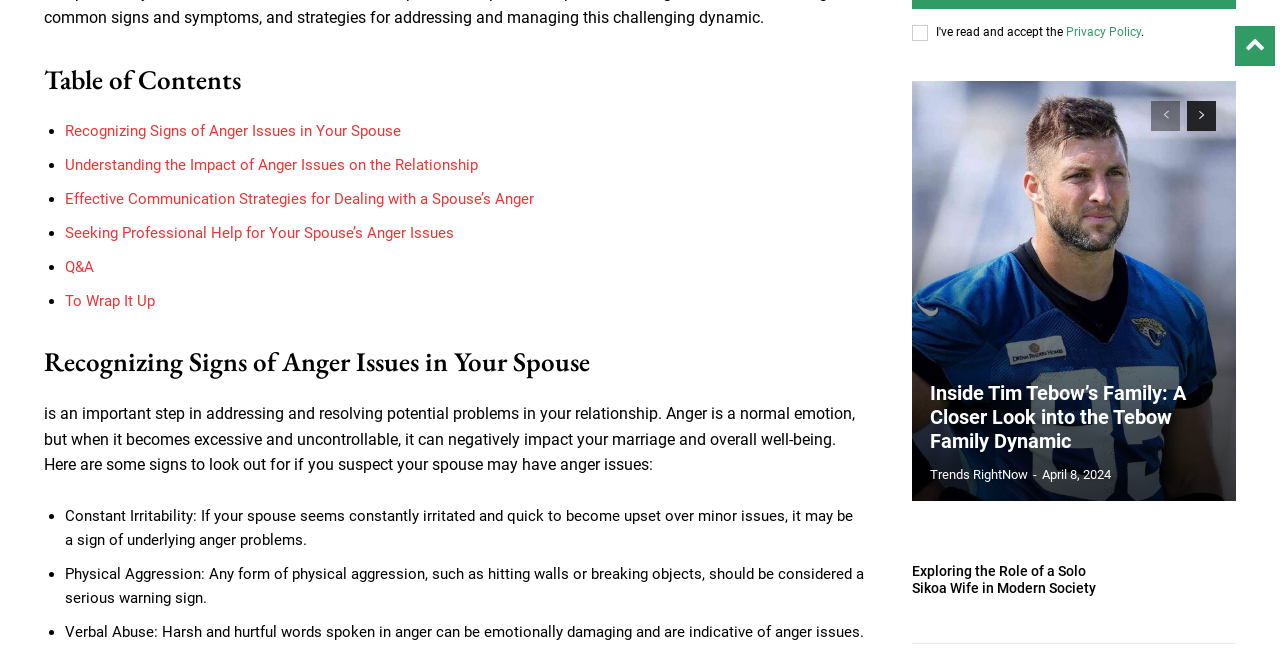Provide a short, one-word or phrase answer to the question below:
What is the date mentioned in the article?

April 8, 2024